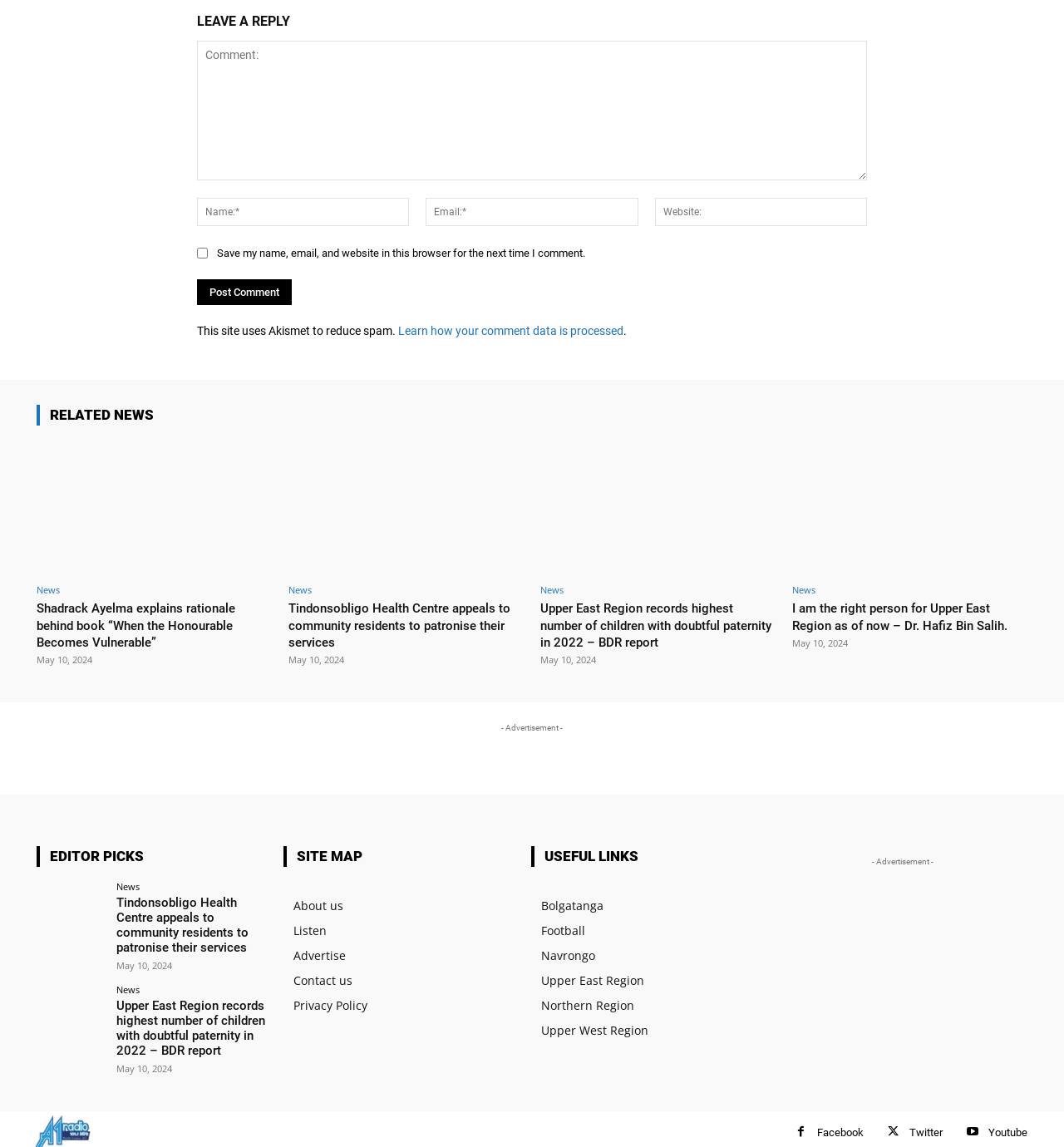Please determine the bounding box coordinates of the element's region to click for the following instruction: "Check the editor's picks".

[0.034, 0.738, 0.251, 0.756]